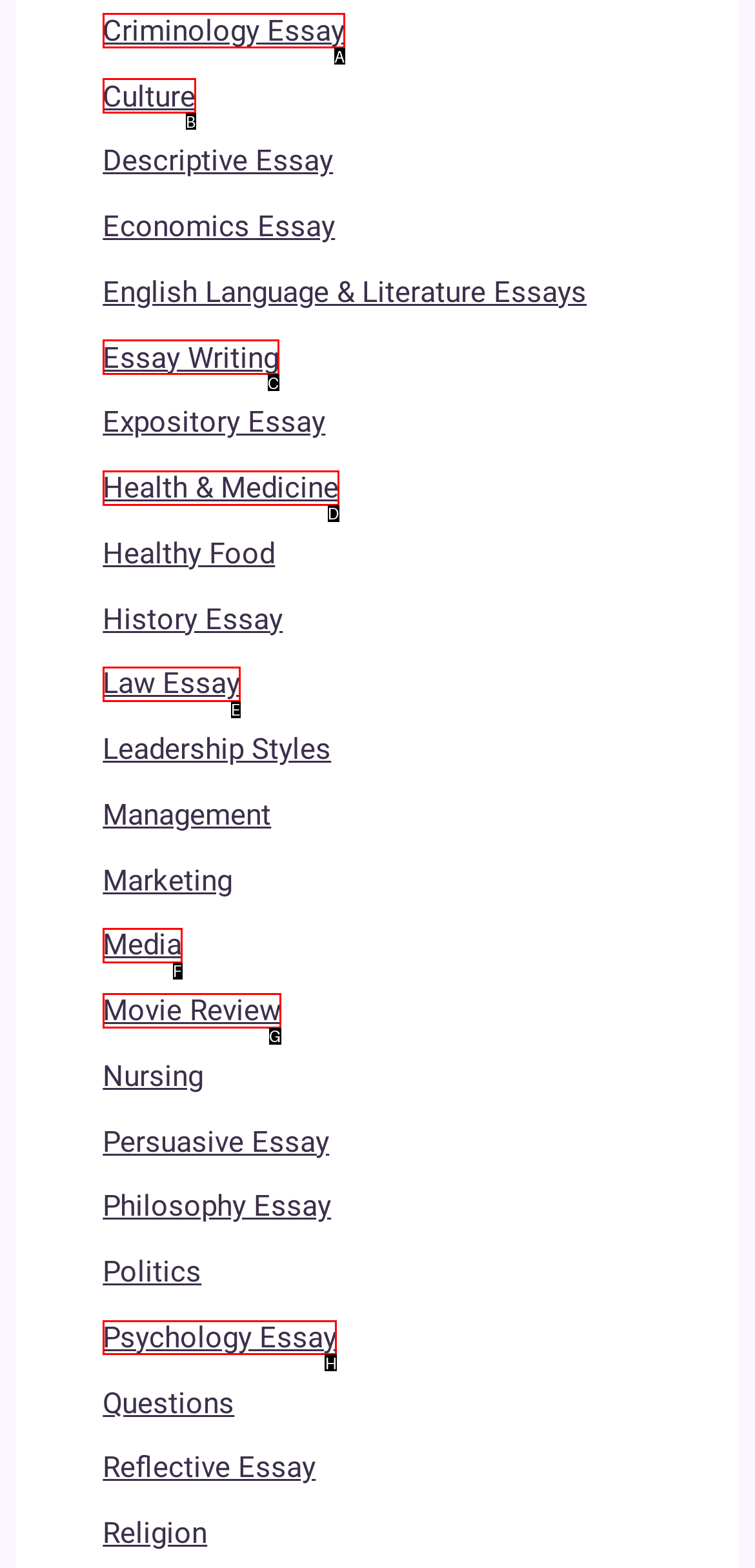Determine the HTML element to click for the instruction: Explore Psychology Essay.
Answer with the letter corresponding to the correct choice from the provided options.

H